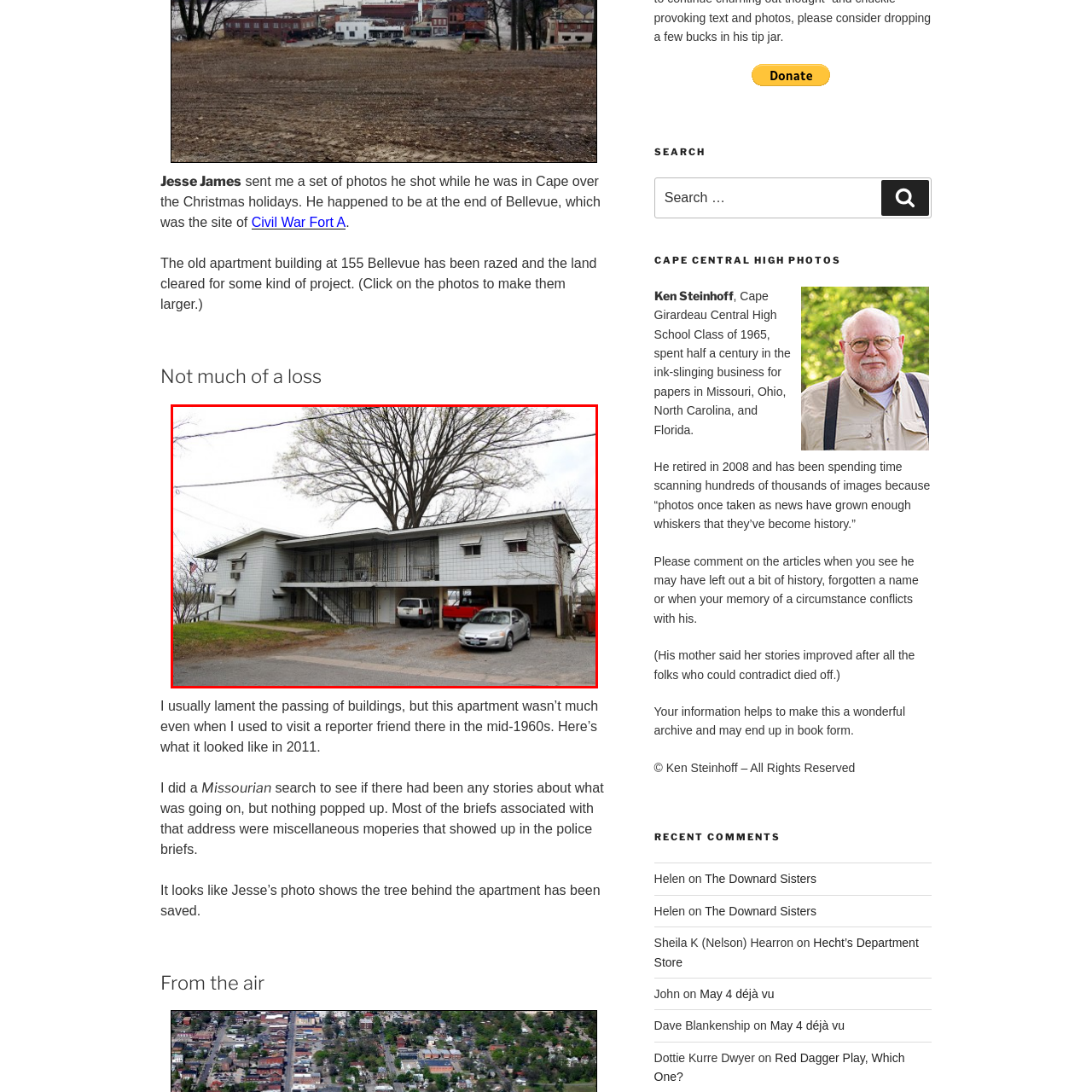Thoroughly describe the contents of the image enclosed in the red rectangle.

This image captures a now-demolished apartment building located at 155 Bellevue, reflecting a moment frozen in time prior to its razing. The structure, characterized by its simple design and sloping roof, showcases a multi-unit layout with narrow staircases providing access to second-floor residences. In the foreground, two parked vehicles—one white and one red—highlight a sense of ordinary life once surrounded by this building. A prominent tree with bare branches stands tall behind the apartment, symbolizing nature's endurance amid human changes to the landscape. The photograph, taken in early 2011 by Jesse James, serves as a poignant reminder of the apartment's past significance and the broader changes happening in the area, particularly at the historic site of a Civil War fort.